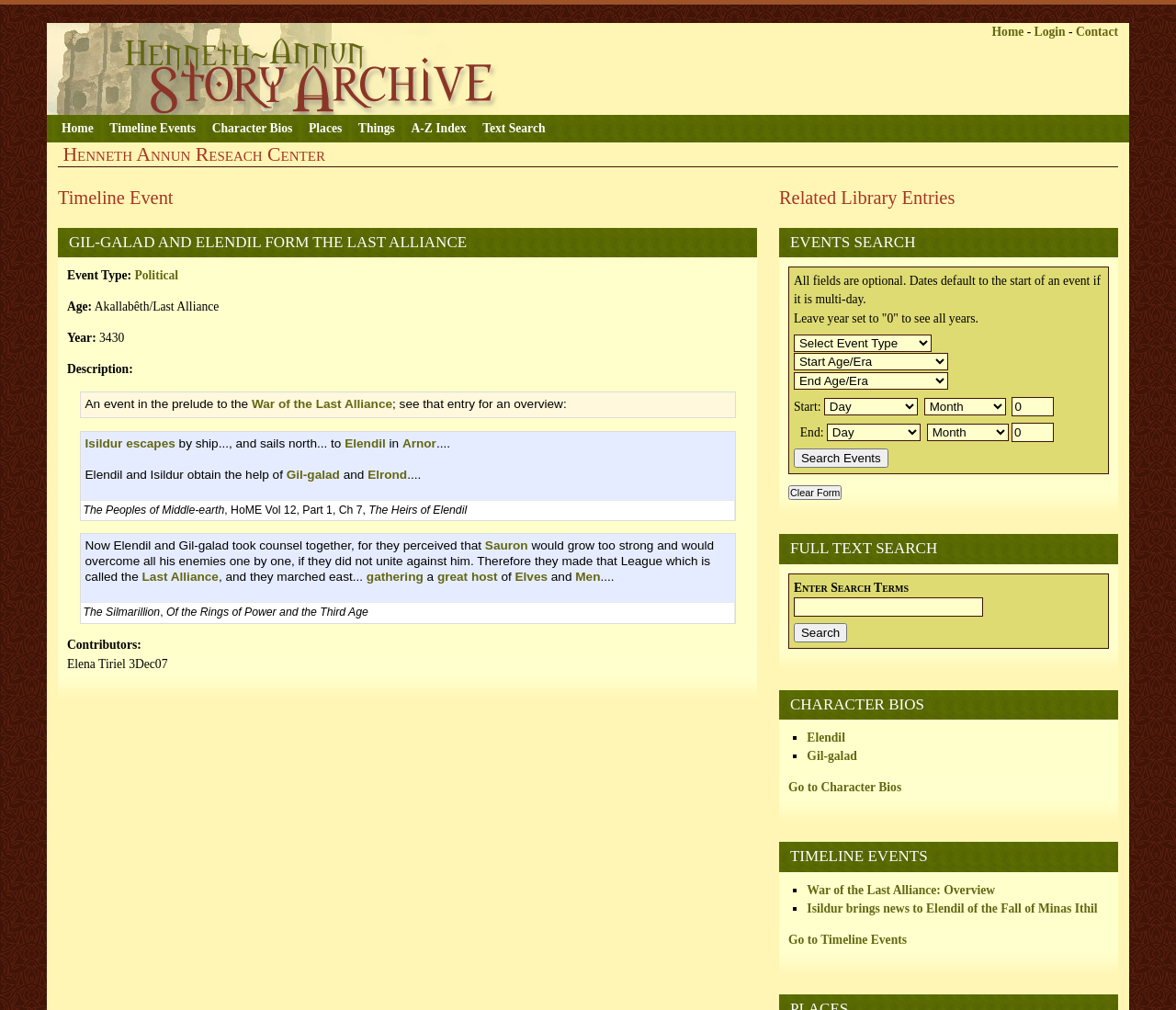Please identify the bounding box coordinates of the element I need to click to follow this instruction: "Click on the 'War of the Last Alliance' link".

[0.214, 0.393, 0.334, 0.407]